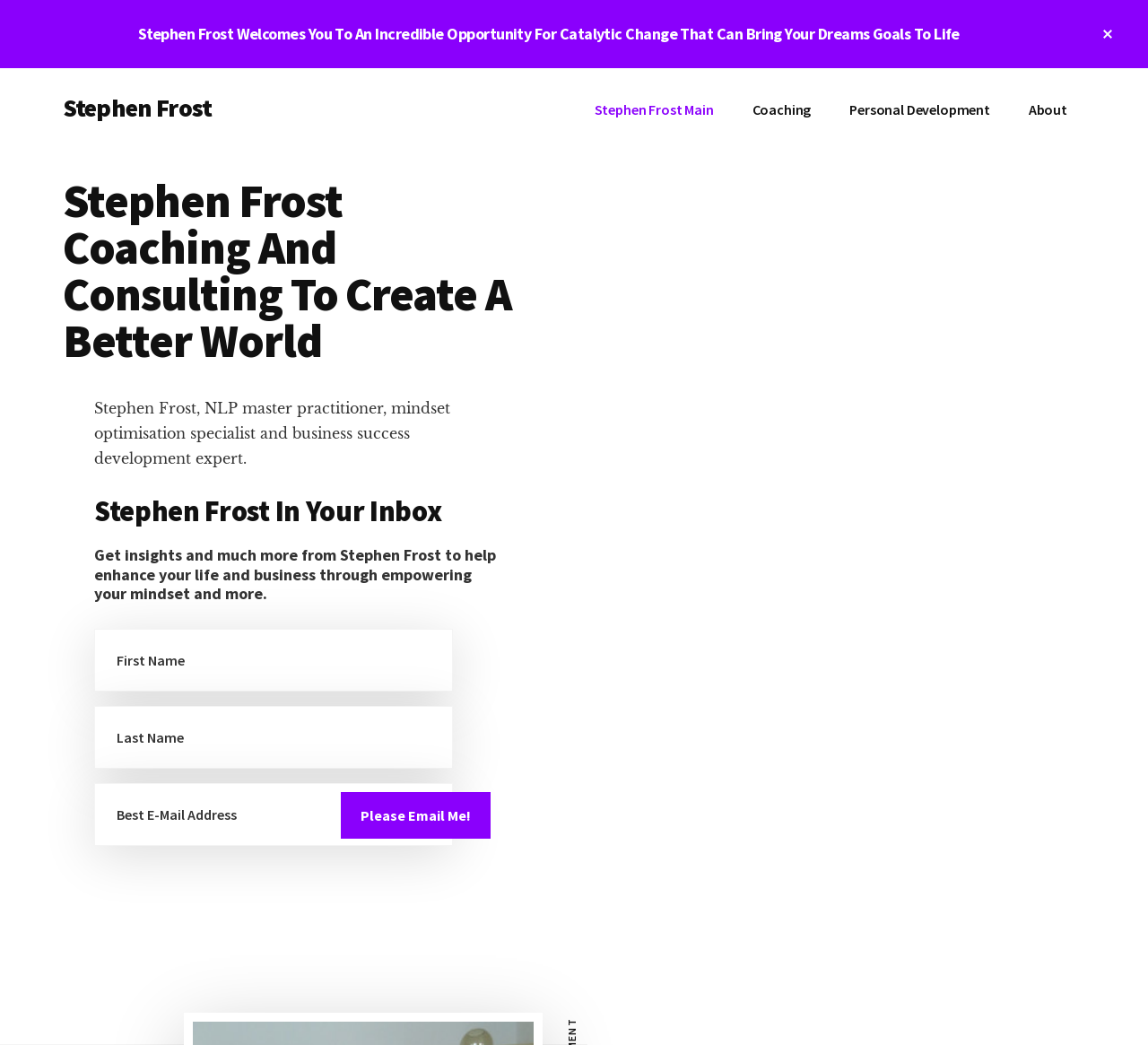Generate a comprehensive description of the contents of the webpage.

The webpage is about Stephen Frost, a coach, and consultant who brings catalytic change to people and businesses. At the top-left corner, there are two links, "Skip to main content" and "Skip to footer", which allow users to navigate quickly to the main content or footer of the page. 

Below these links, there is a static text that welcomes users to an incredible opportunity for catalytic change that can bring their dreams and goals to life. On the top-right corner, there is a button to close the top banner.

The main content of the page is divided into sections. On the left side, there is a section with a heading "Stephen Frost" that contains a link to Stephen Frost's profile and a brief description of his profession as an NLP coach, personal development expert, and entrepreneur.

To the right of this section, there is a navigation menu with four links: "Stephen Frost Main", "Coaching", "Personal Development", and "About". These links allow users to navigate to different parts of the website.

Below the navigation menu, there is a section with a heading "Stephen Frost Coaching And Consulting To Create A Better World" that contains a brief description of Stephen Frost's expertise as an NLP master practitioner, mindset optimization specialist, and business success development expert.

Further down, there is a section with a heading "Stephen Frost In Your Inbox" that invites users to get insights and empowering content from Stephen Frost to enhance their life and business. This section contains three text boxes to input first name, last name, and email address, and a button "Please Email Me!" to submit the information.